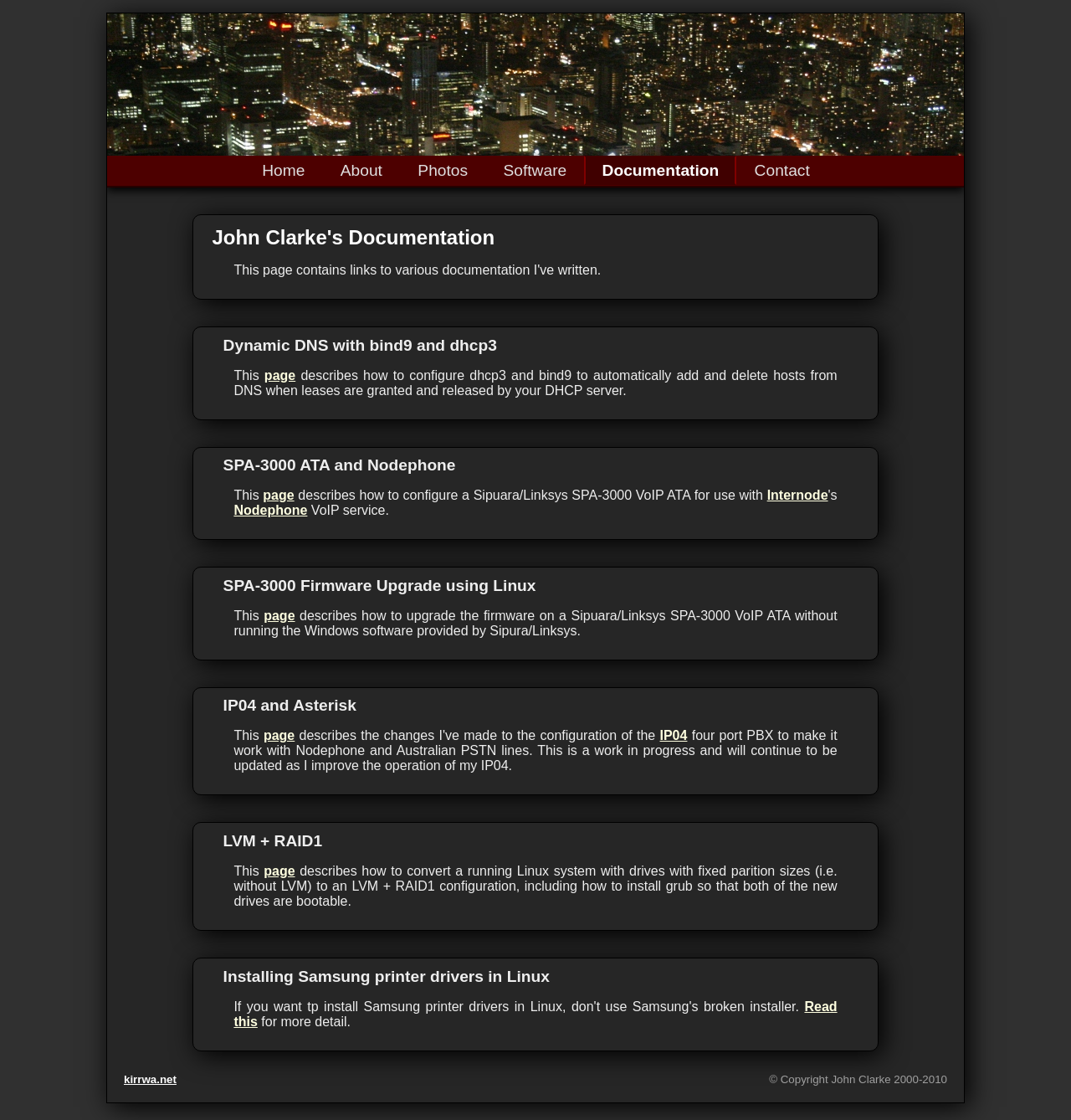Locate and generate the text content of the webpage's heading.

John Clarke's Documentation